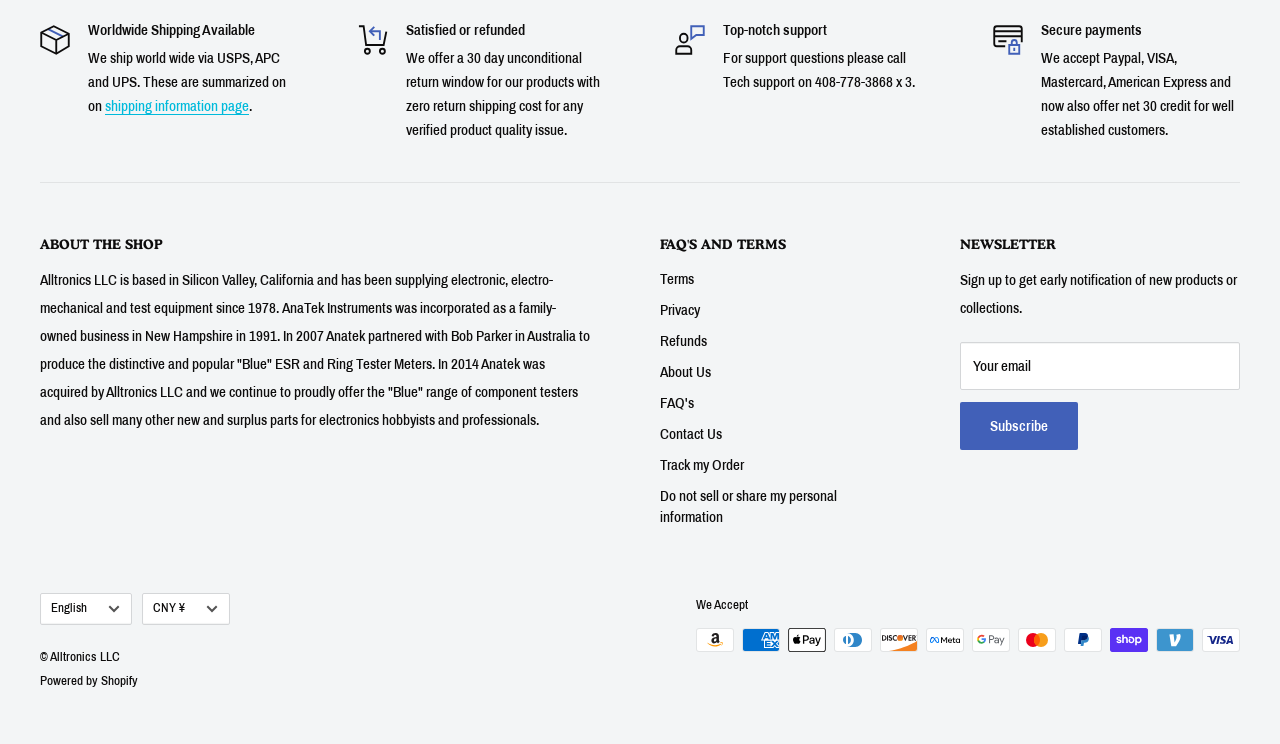Could you locate the bounding box coordinates for the section that should be clicked to accomplish this task: "View the NEWS page".

None